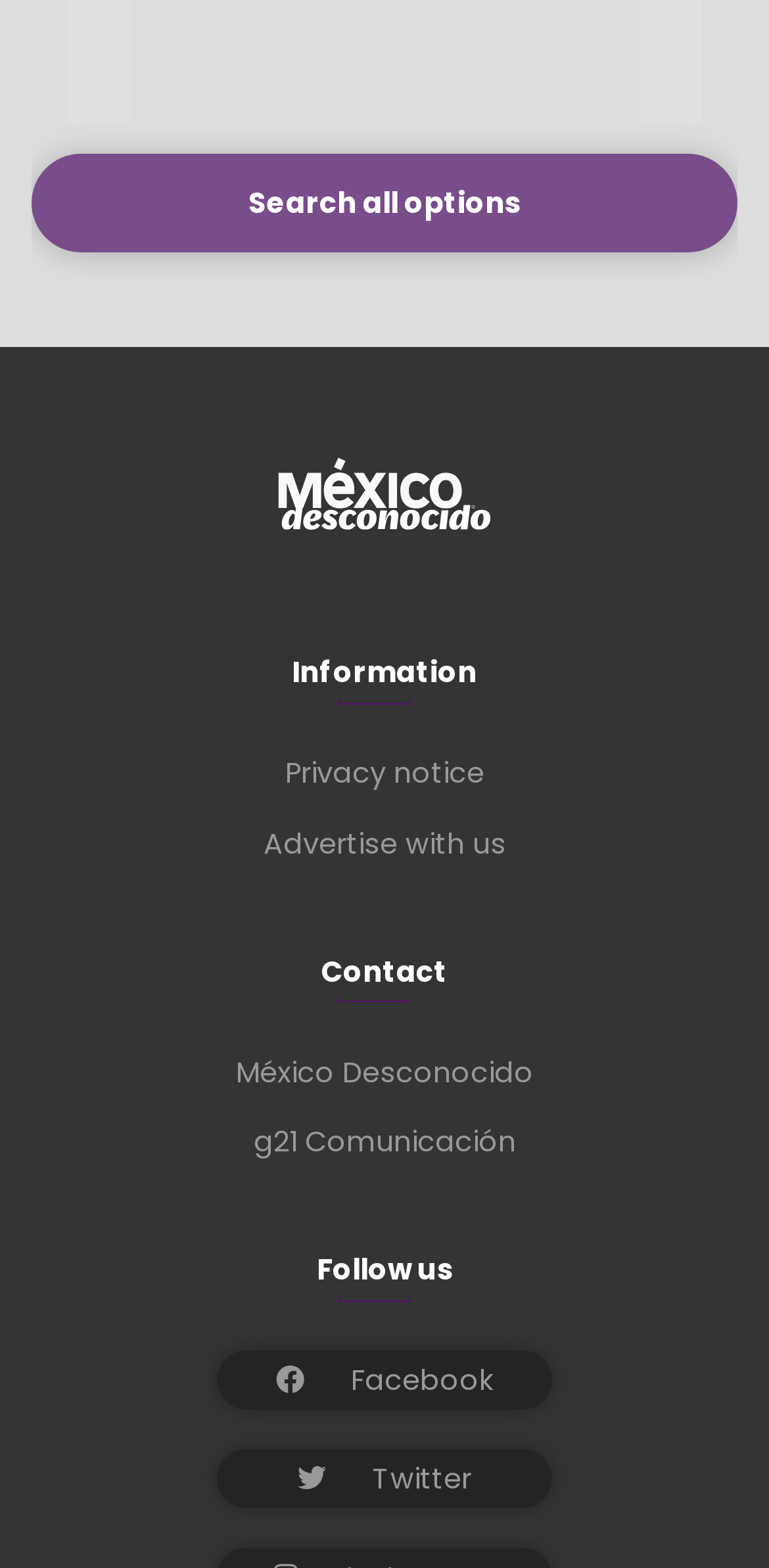How many buttons are at the top?
Please answer the question as detailed as possible based on the image.

I counted the number of button elements at the top of the webpage, and there are 7 buttons with no text.